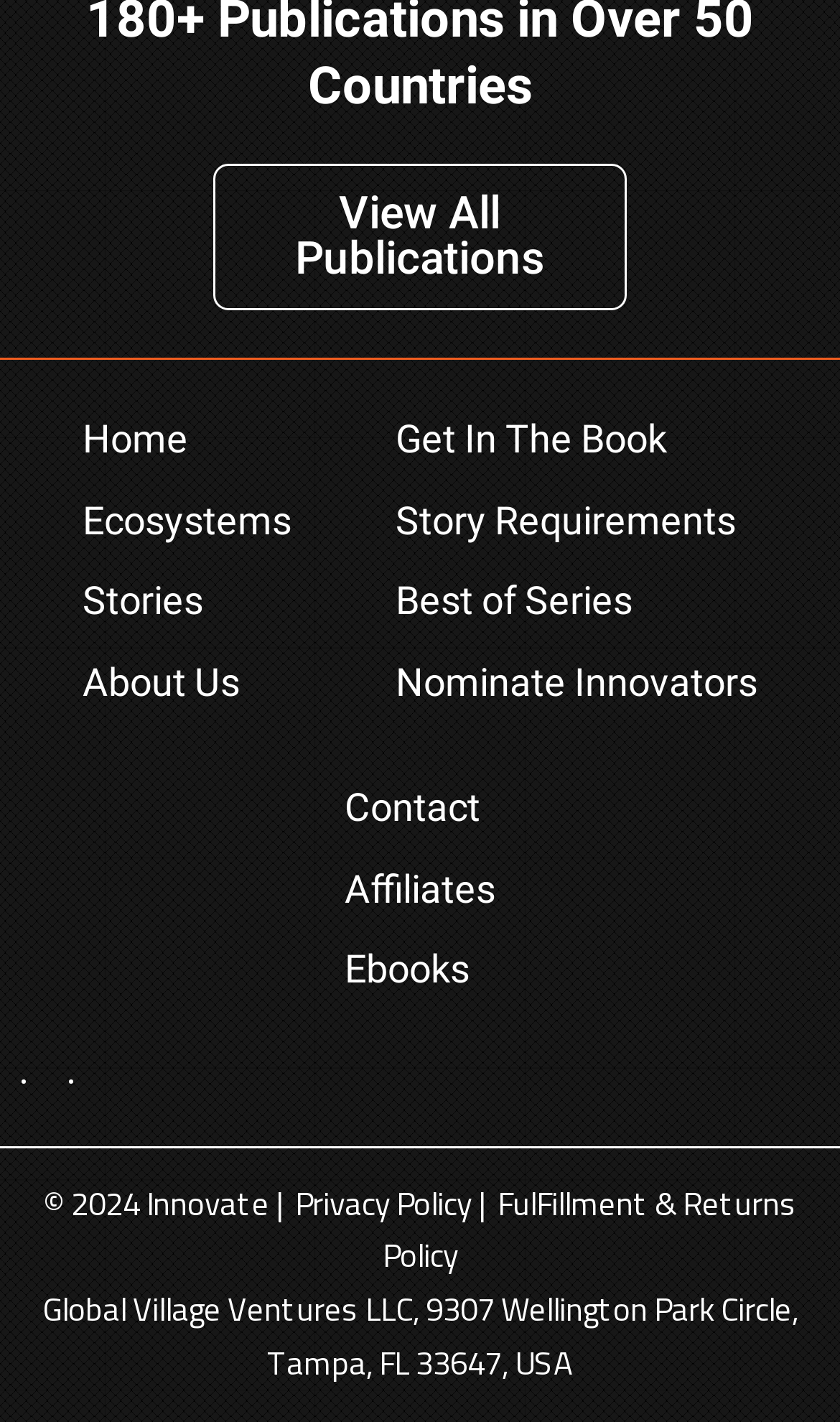From the webpage screenshot, predict the bounding box coordinates (top-left x, top-left y, bottom-right x, bottom-right y) for the UI element described here: Story Requirements

[0.471, 0.337, 0.902, 0.394]